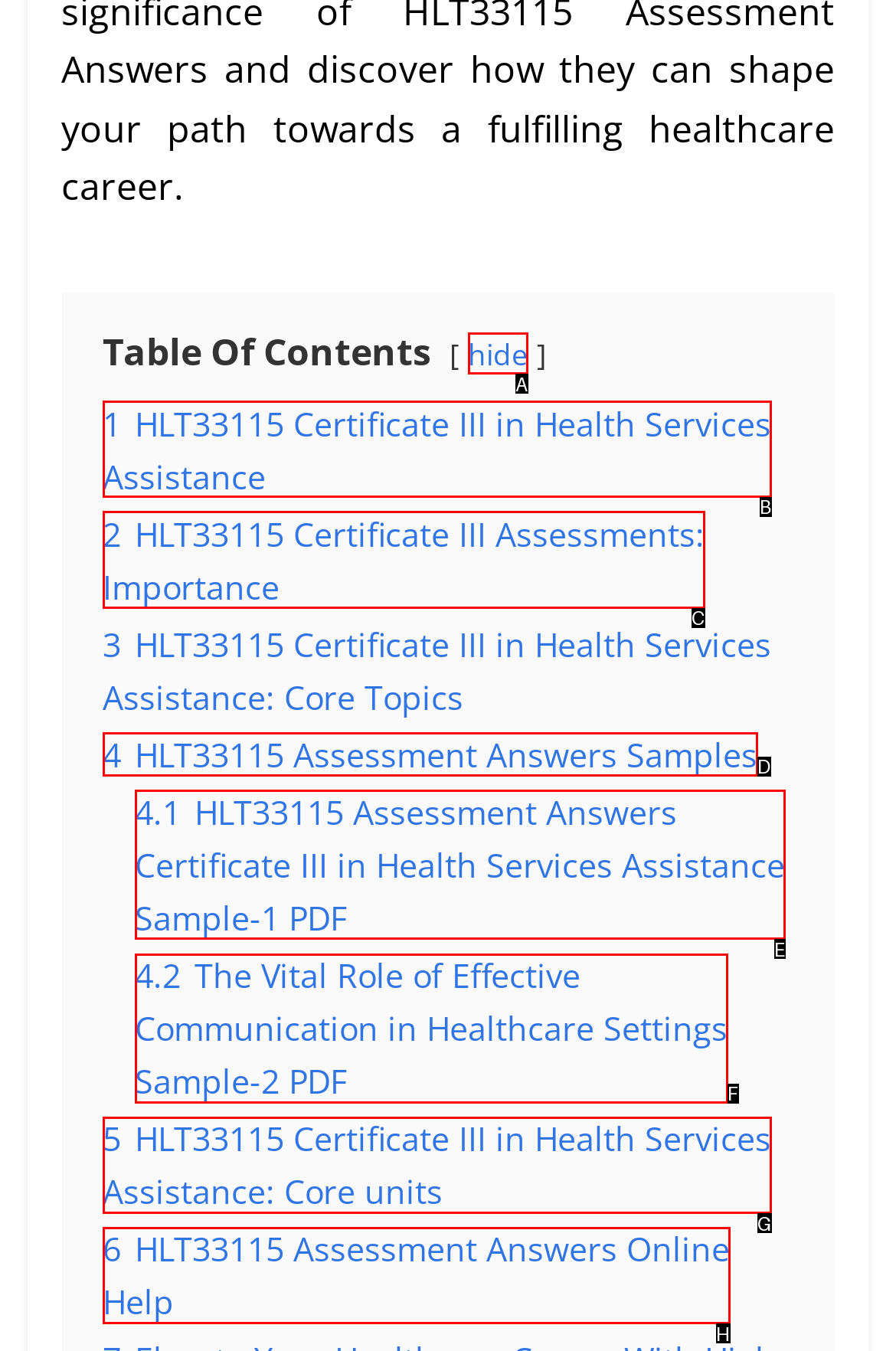Indicate the UI element to click to perform the task: Click on '1 HLT33115 Certificate III in Health Services Assistance'. Reply with the letter corresponding to the chosen element.

B